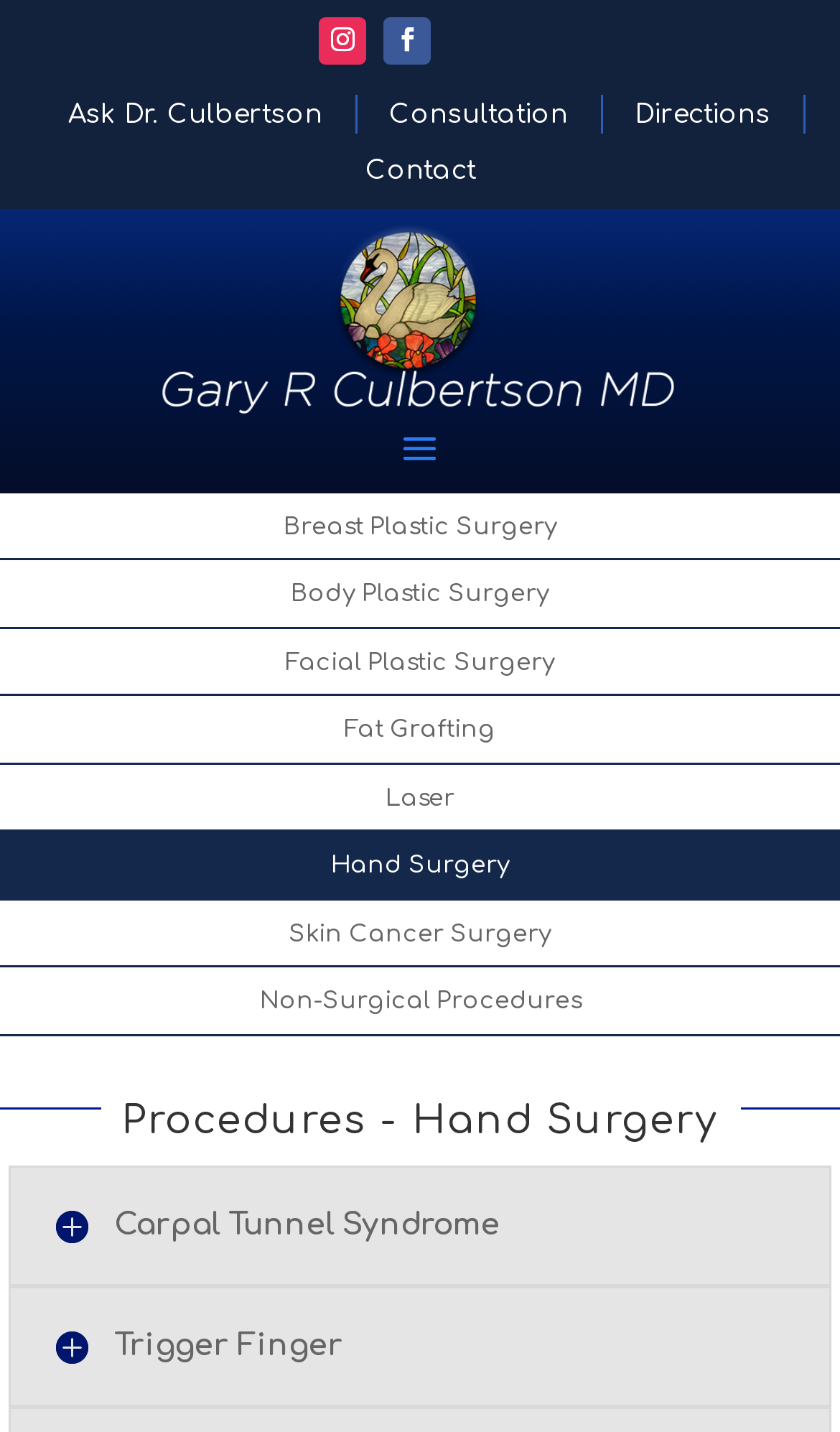Please determine the bounding box coordinates for the element that should be clicked to follow these instructions: "View Hand Surgery procedures".

[0.0, 0.557, 1.0, 0.605]